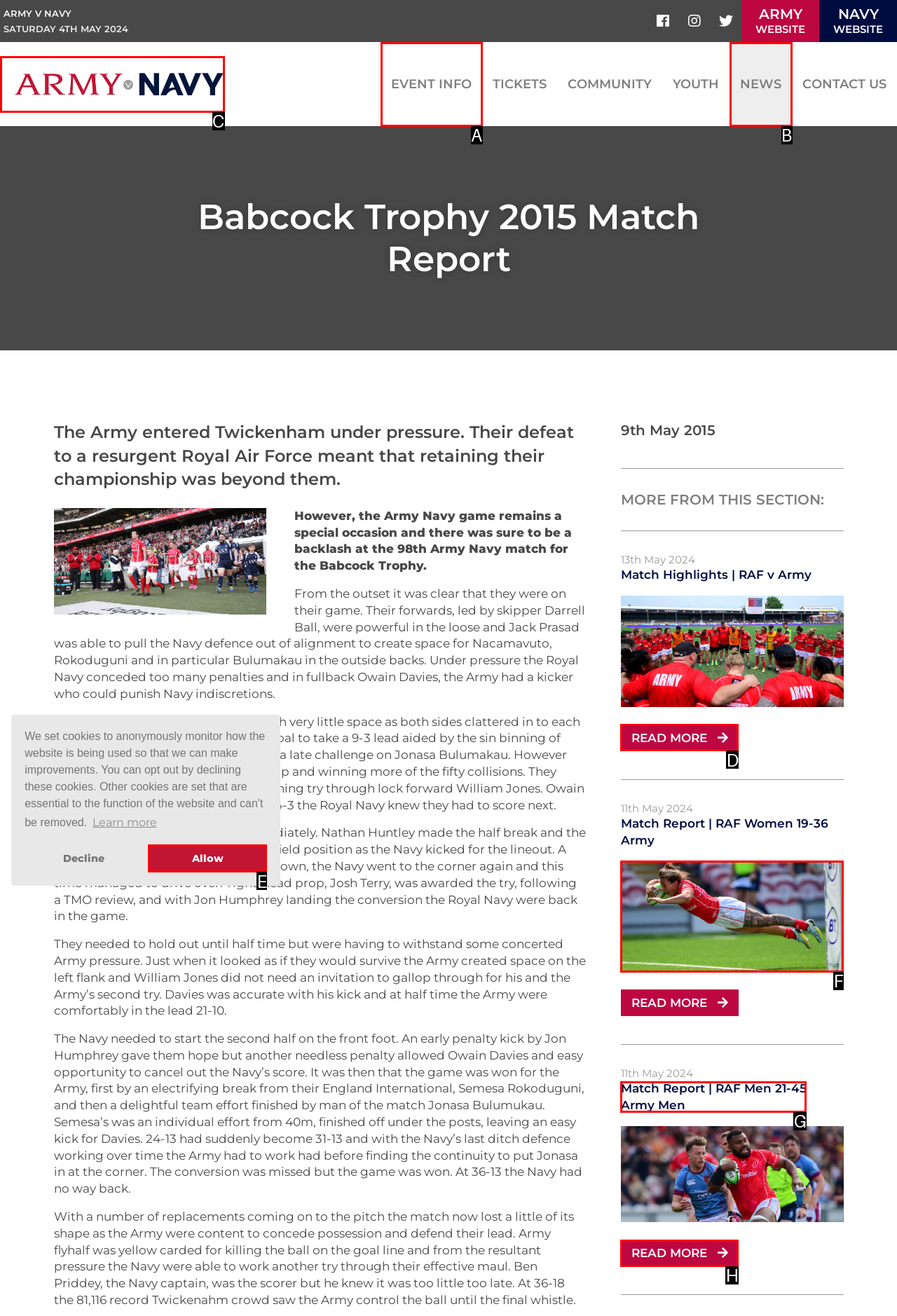Select the HTML element that matches the description: Clint Green. Provide the letter of the chosen option as your answer.

None